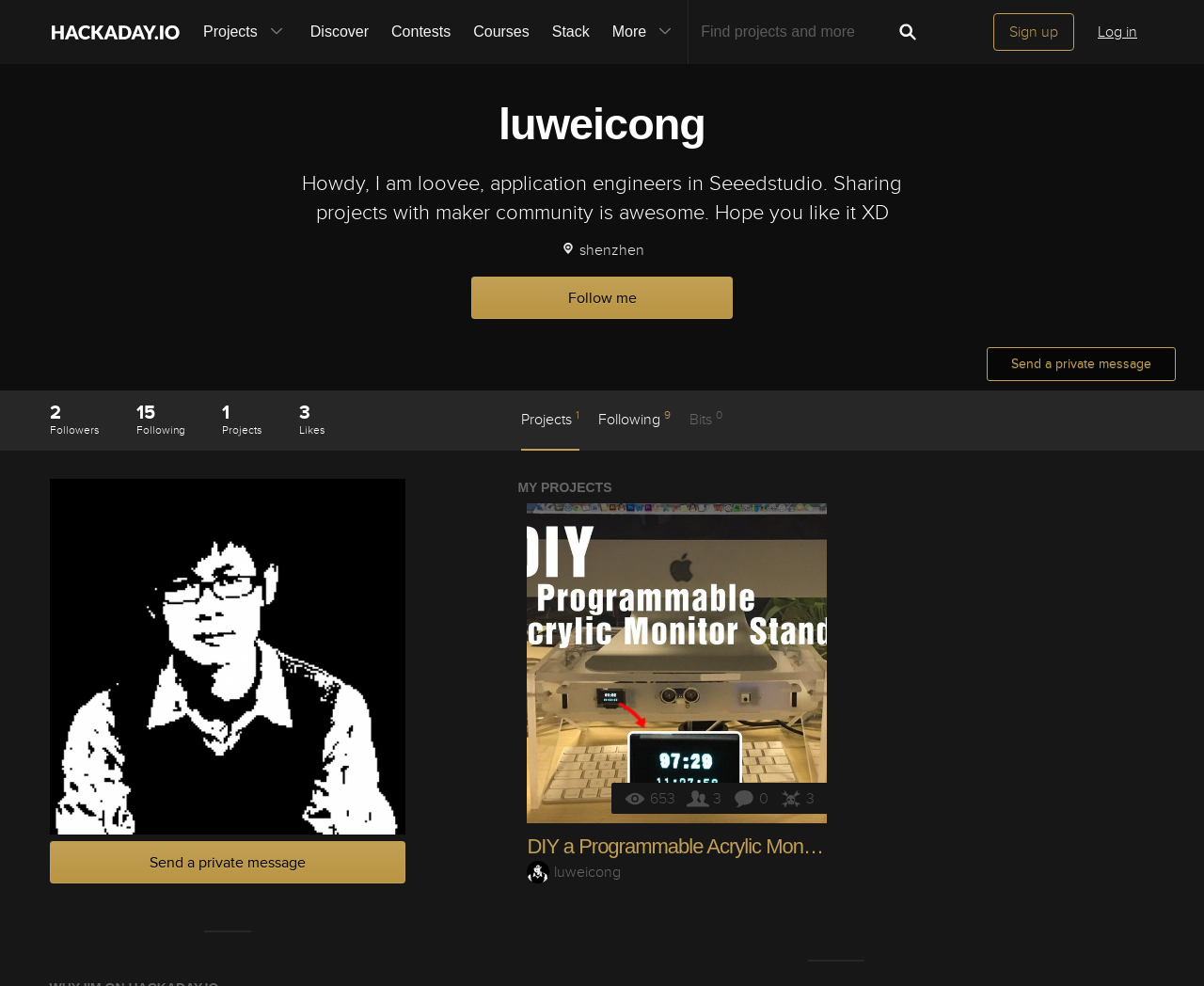How many views does the project have?
Utilize the information in the image to give a detailed answer to the question.

The number of views can be found in the generic element with the text '653' which is located in the section that displays the project information, specifically in the 'View Count' section.